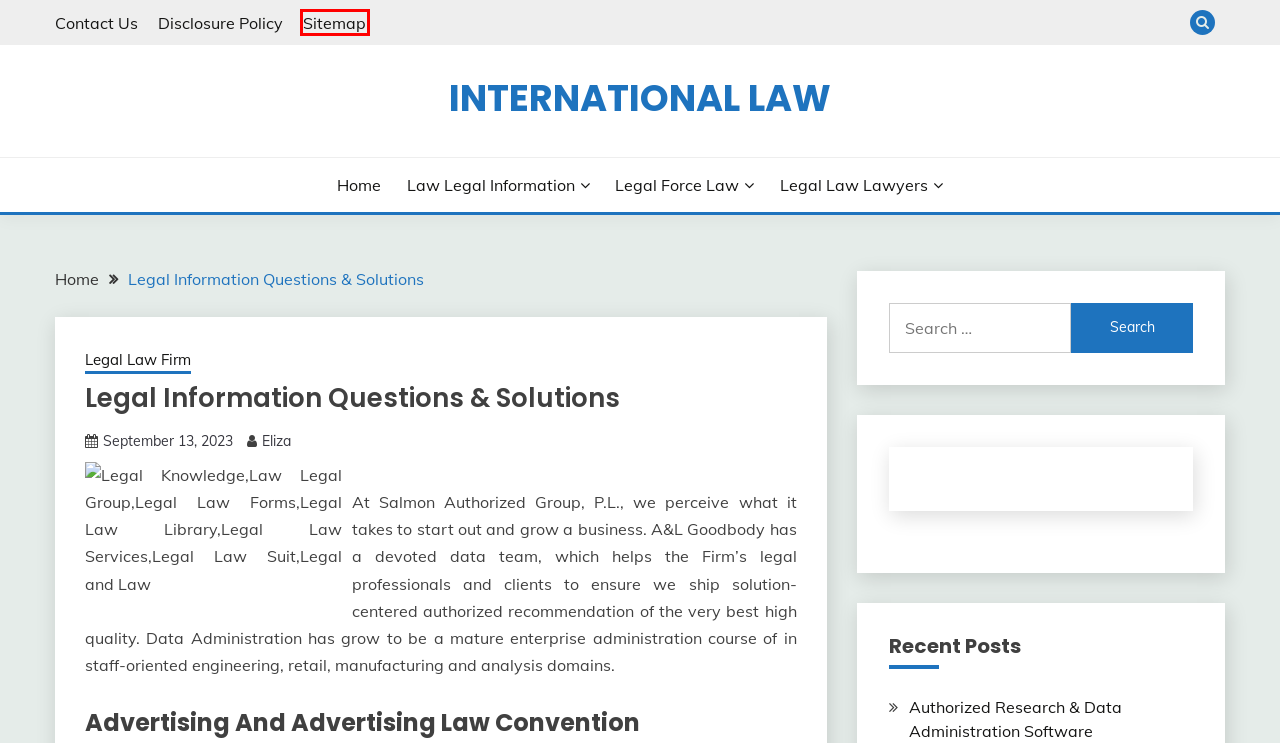Examine the screenshot of the webpage, noting the red bounding box around a UI element. Pick the webpage description that best matches the new page after the element in the red bounding box is clicked. Here are the candidates:
A. Disclosure Policy - International Law
B. Legal Force Law Archives - International Law
C. International Law -
D. Legal Law Lawyers Archives - International Law
E. Contact Us - International Law
F. Eliza, Author at International Law
G. Sitemap - International Law
H. Legal Law Firm Archives - International Law

G